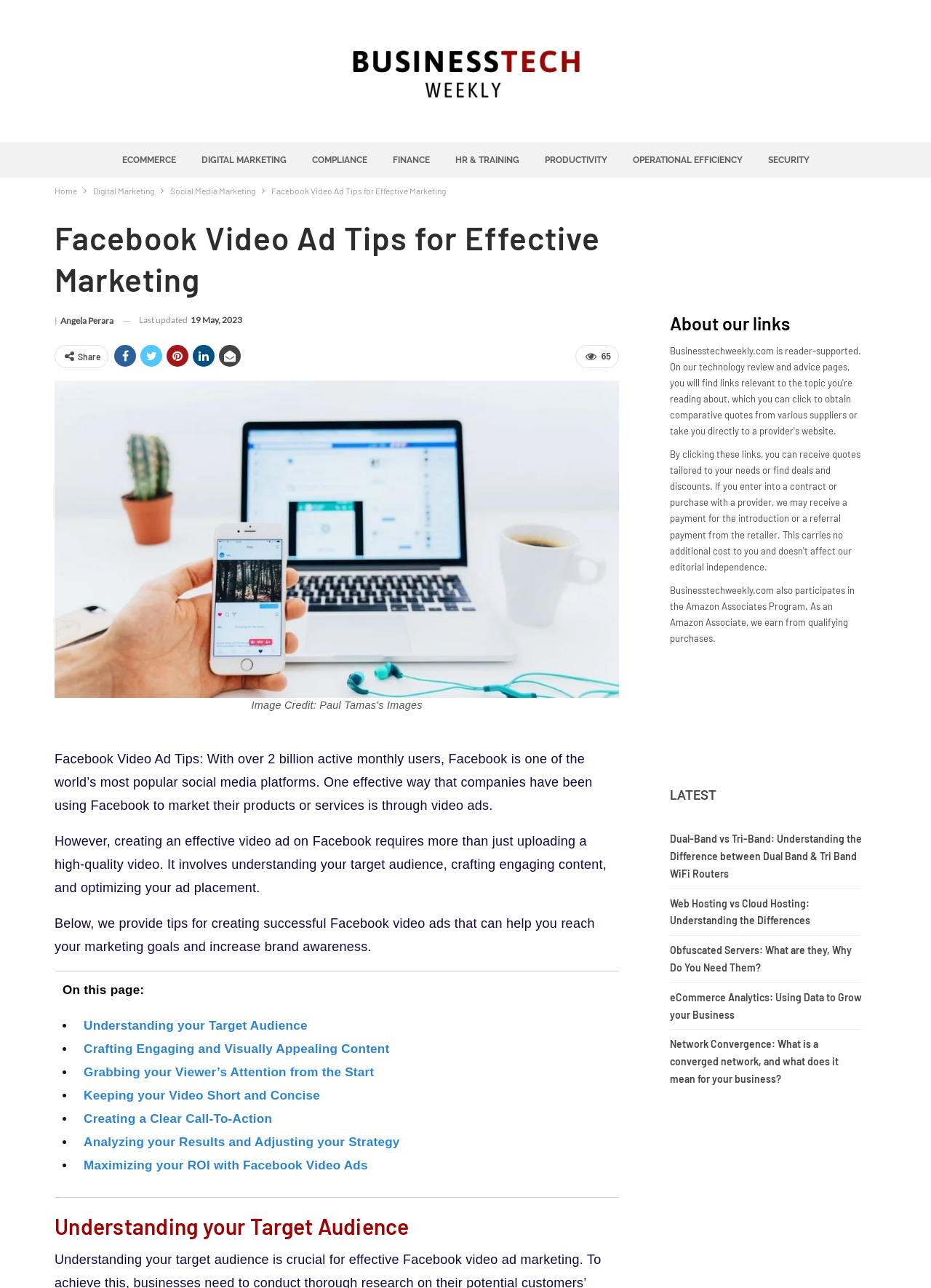Please provide a detailed answer to the question below by examining the image:
Who is the author of the article?

I found the answer by looking at the section below the main heading, where the author's name is typically located. The link with the text '| Angela Perara' clearly indicates the author's name.